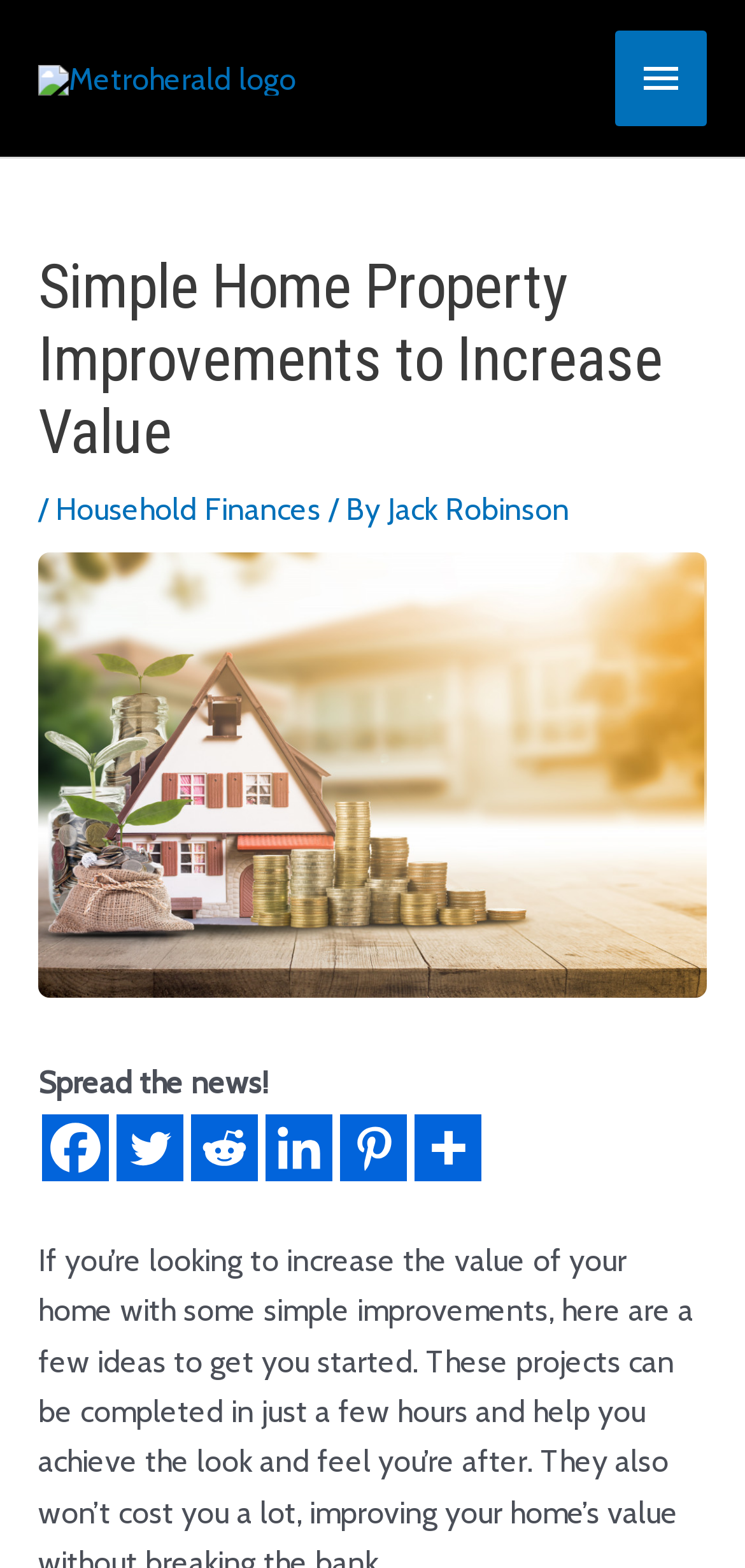Find the bounding box coordinates of the clickable element required to execute the following instruction: "Visit the ABOUT US page". Provide the coordinates as four float numbers between 0 and 1, i.e., [left, top, right, bottom].

None